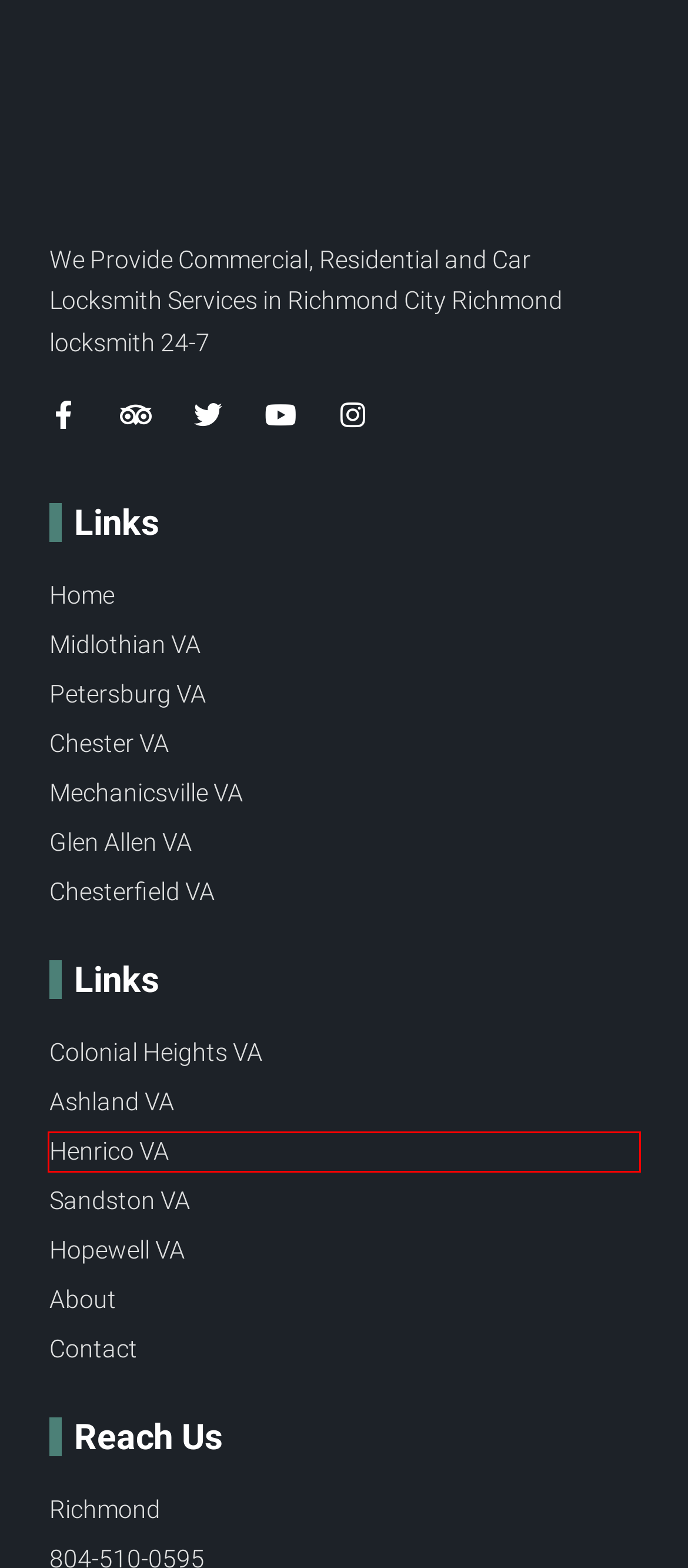Observe the screenshot of a webpage with a red bounding box highlighting an element. Choose the webpage description that accurately reflects the new page after the element within the bounding box is clicked. Here are the candidates:
A. Locksmith Hopewell VA | Locksmith In Richmond Call: 804-510-0595
B. Locksmith Midlothian VA | Locksmith In Richmond Call: 804-510-0595
C. Locksmith Chester VA | Locksmith In Richmond Call: 804-510-0595
D. Residential | Commercial | Emergency Locksmith In Richmond Call: 804-510-0595
E. Locksmith Petersburg VA | Locksmith In Richmond Call: 804-510-0595
F. Richmond Locksmith | 804-510-0595 | Locksmith In Richmond
G. Locksmith Glen Allen VA | Locksmith In Richmond Call: 804-510-0595
H. Locksmith Henrico VA | Locksmith In Richmond Call: 804-510-0595

H